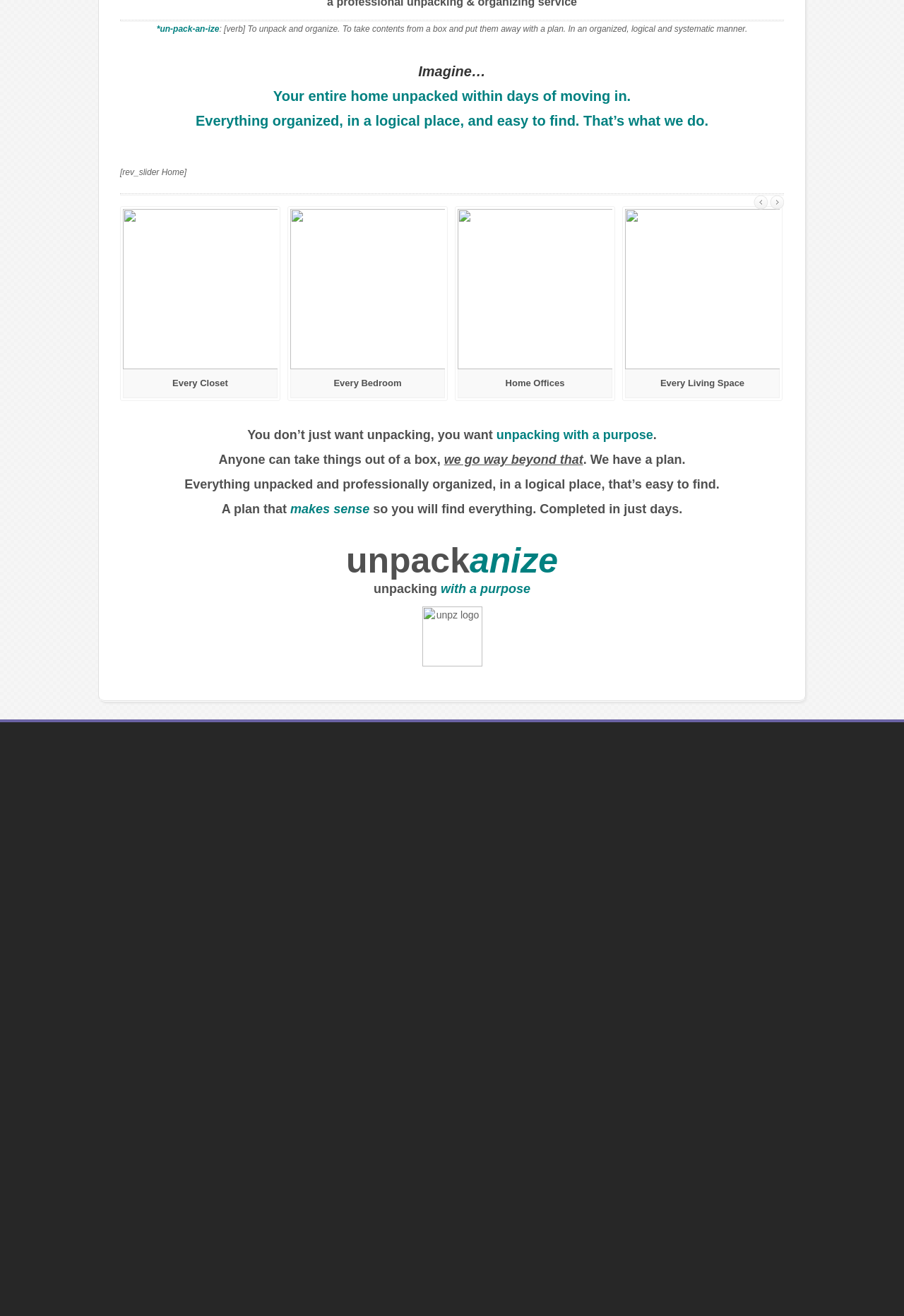Identify the bounding box of the UI component described as: "Previous".

[0.834, 0.149, 0.85, 0.16]